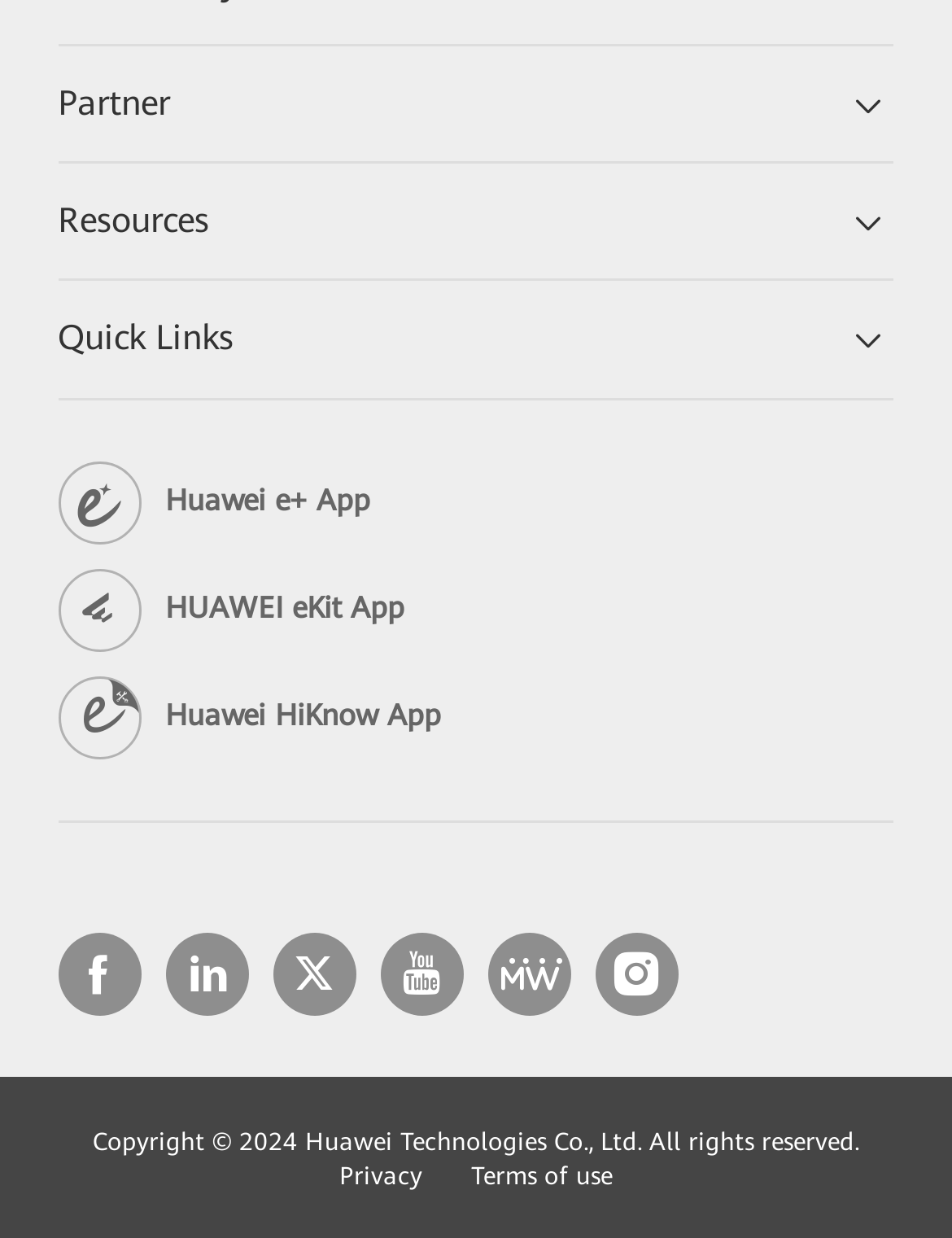Based on the description "Privacy", find the bounding box of the specified UI element.

[0.356, 0.94, 0.444, 0.961]